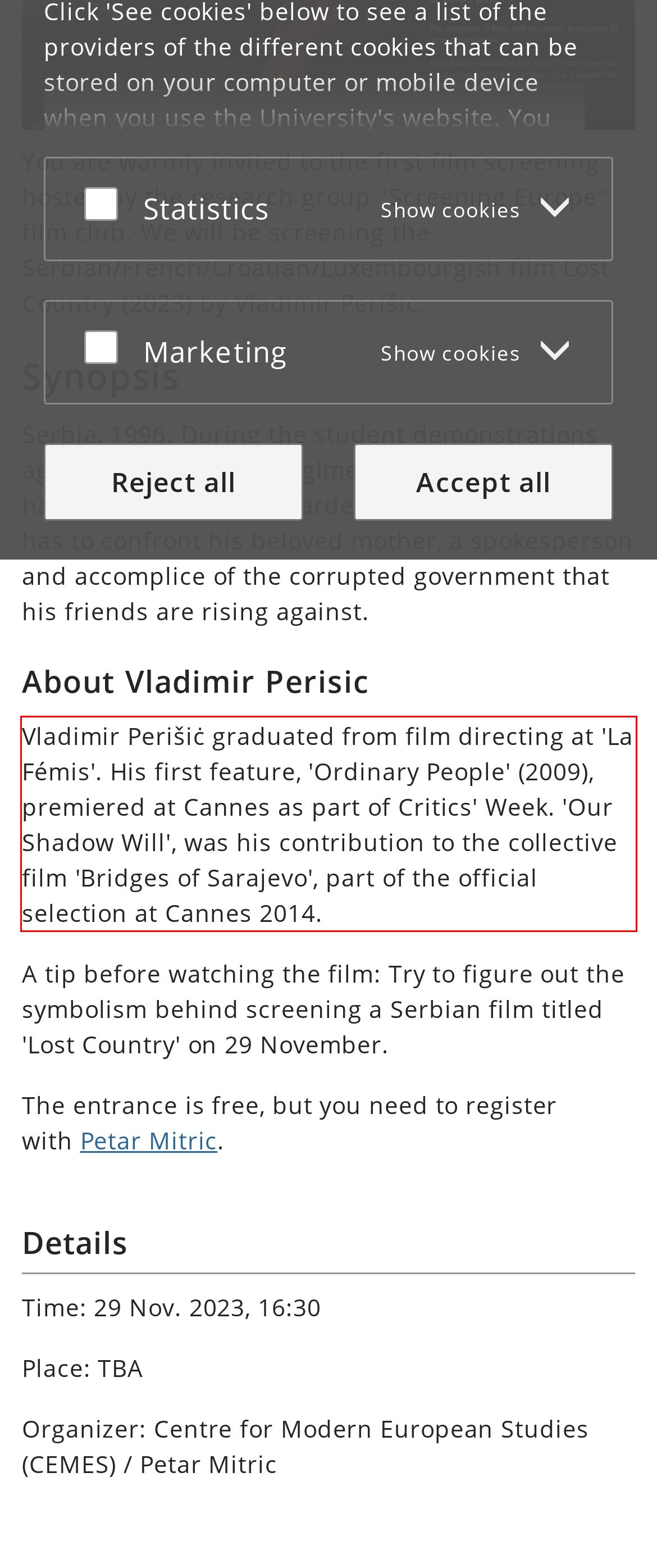Given a screenshot of a webpage with a red bounding box, please identify and retrieve the text inside the red rectangle.

Vladimir Perišiċ graduated from film directing at 'La Fémis'. His first feature, 'Ordinary People' (2009), premiered at Cannes as part of Critics' Week. 'Our Shadow Will', was his contribution to the collective film 'Bridges of Sarajevo', part of the official selection at Cannes 2014.